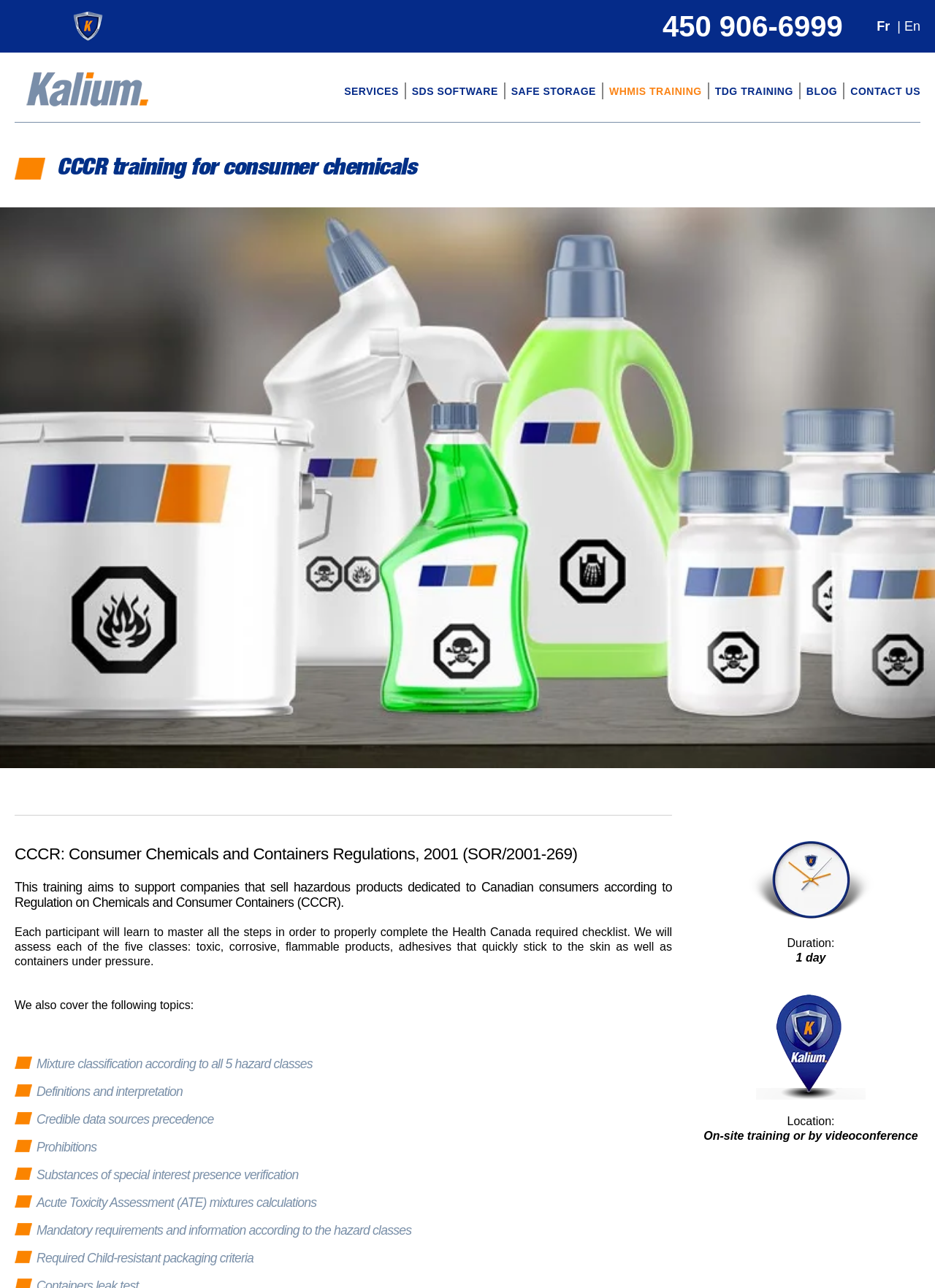What is the headline of the webpage?

CCCR training for consumer chemicals